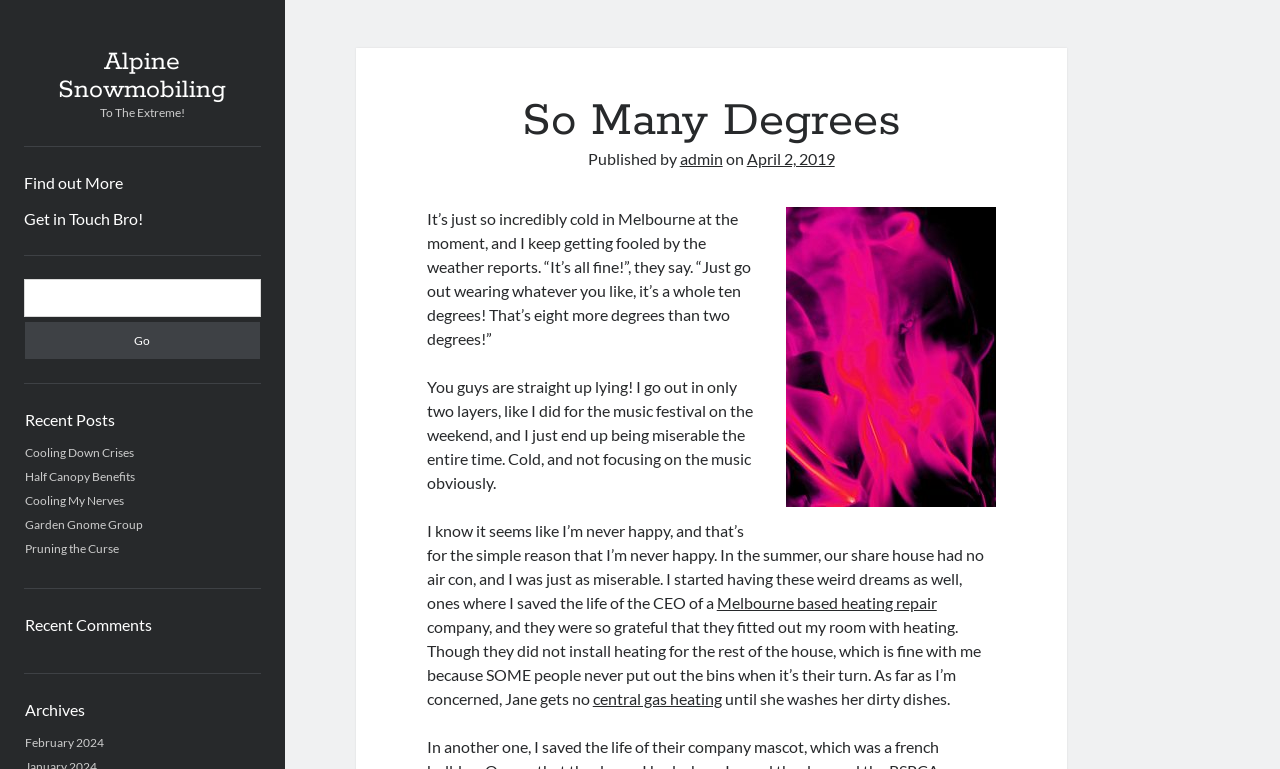Kindly determine the bounding box coordinates of the area that needs to be clicked to fulfill this instruction: "View 'February 2024' archives".

[0.019, 0.956, 0.081, 0.976]